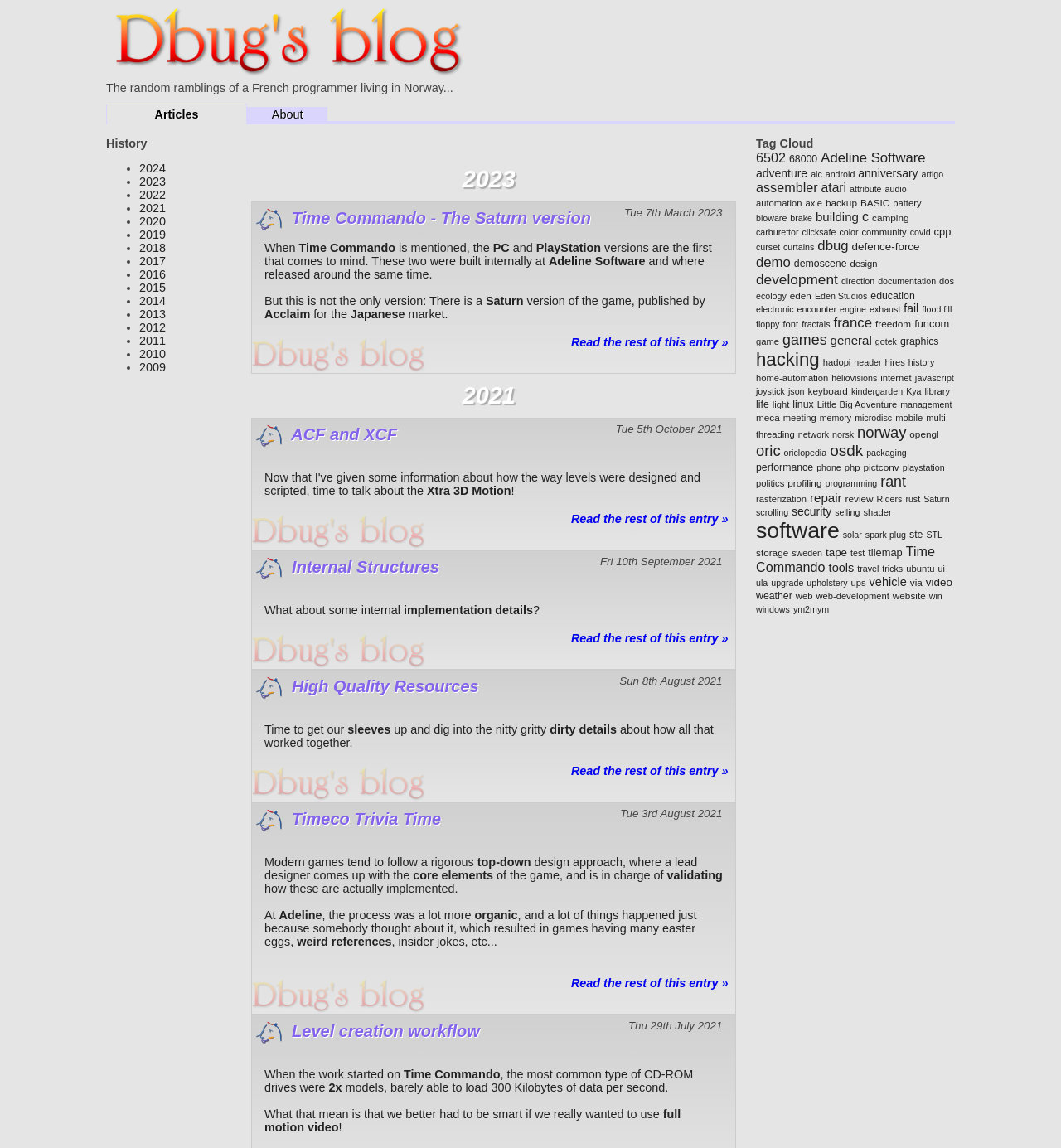What is the title of the first article?
Answer with a single word or phrase, using the screenshot for reference.

Time Commando